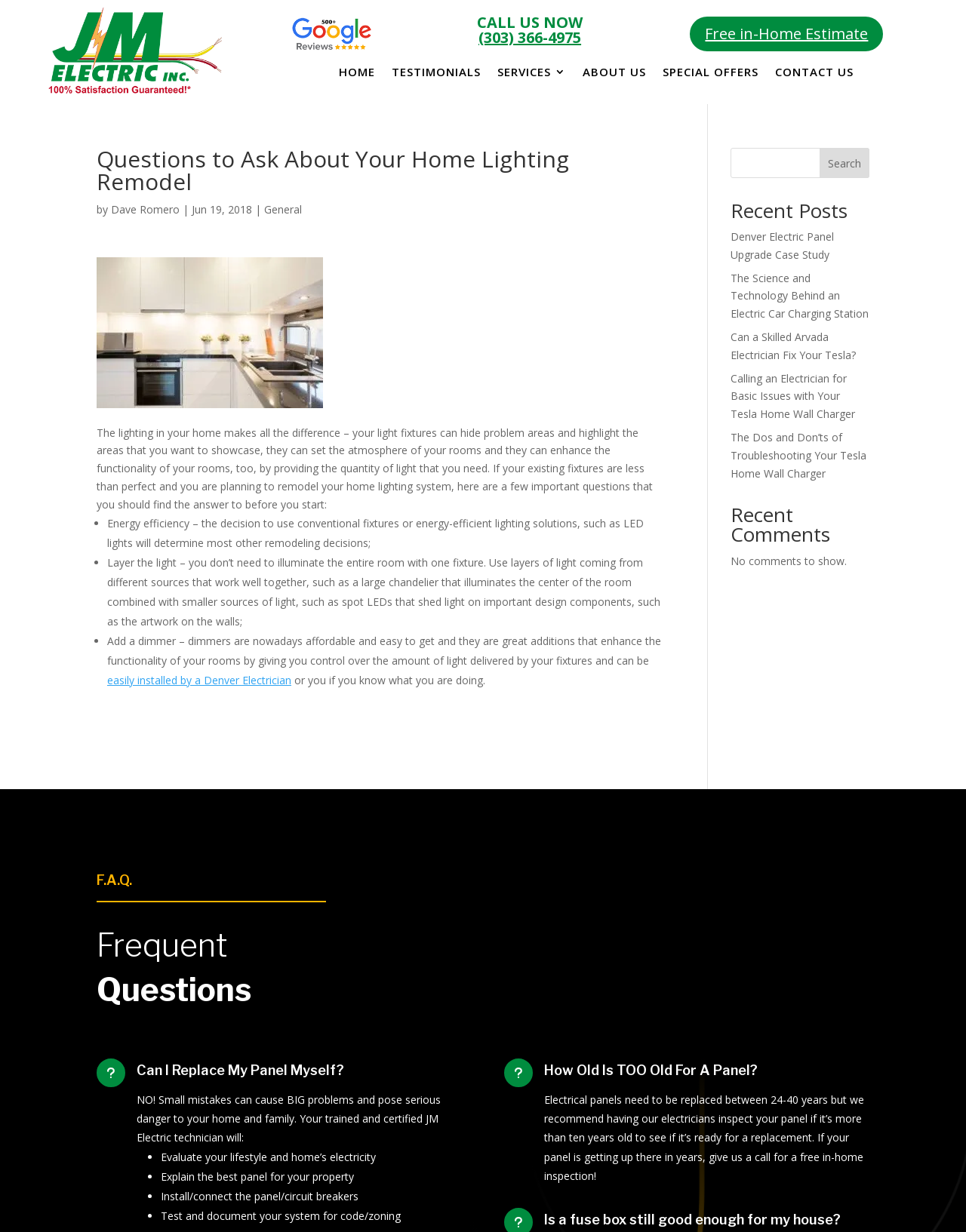Using the details in the image, give a detailed response to the question below:
What is the purpose of layering light in a room?

I found the answer by reading the text 'Layer the light – you don’t need to illuminate the entire room with one fixture. Use layers of light coming from different sources that work well together...' which suggests that layering light is used to illuminate different areas of a room.